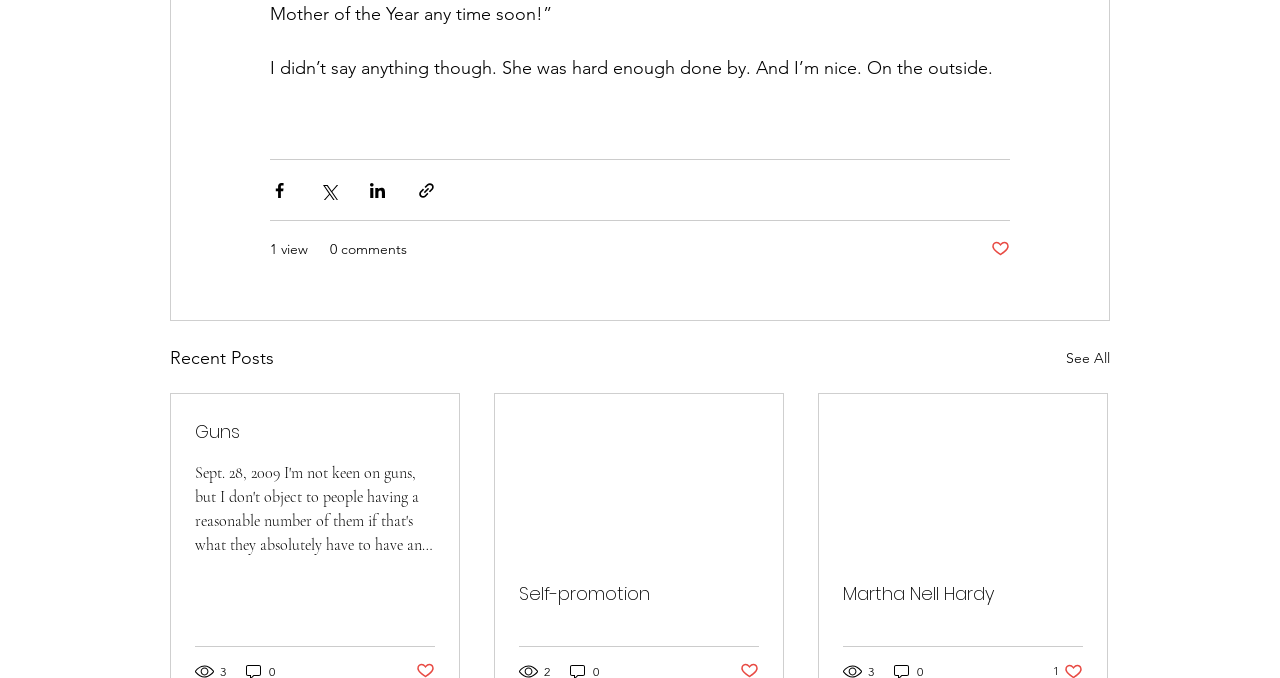How many views does the post have?
Give a thorough and detailed response to the question.

The number of views is mentioned in the generic element with ID 301, which has a bounding box coordinate of [0.211, 0.353, 0.241, 0.383]. The text in this element is '1 view'.